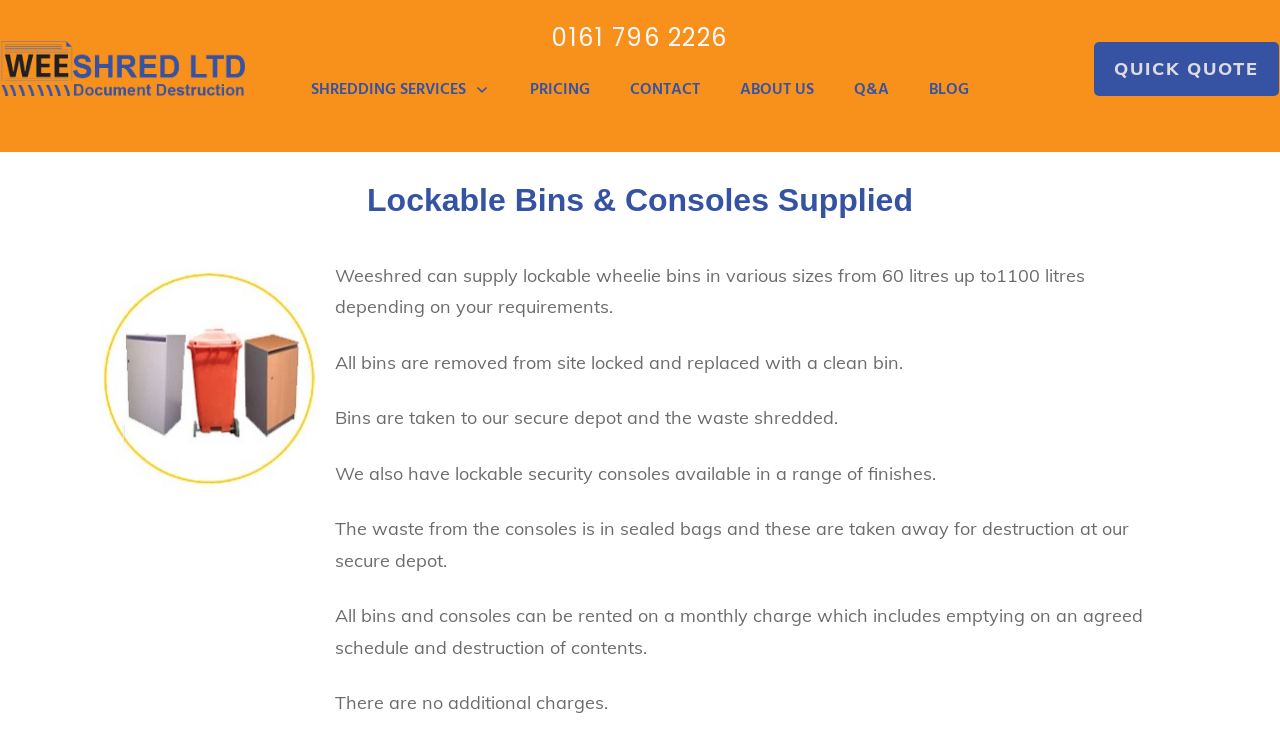Show the bounding box coordinates of the element that should be clicked to complete the task: "view PRICING".

[0.414, 0.101, 0.461, 0.145]